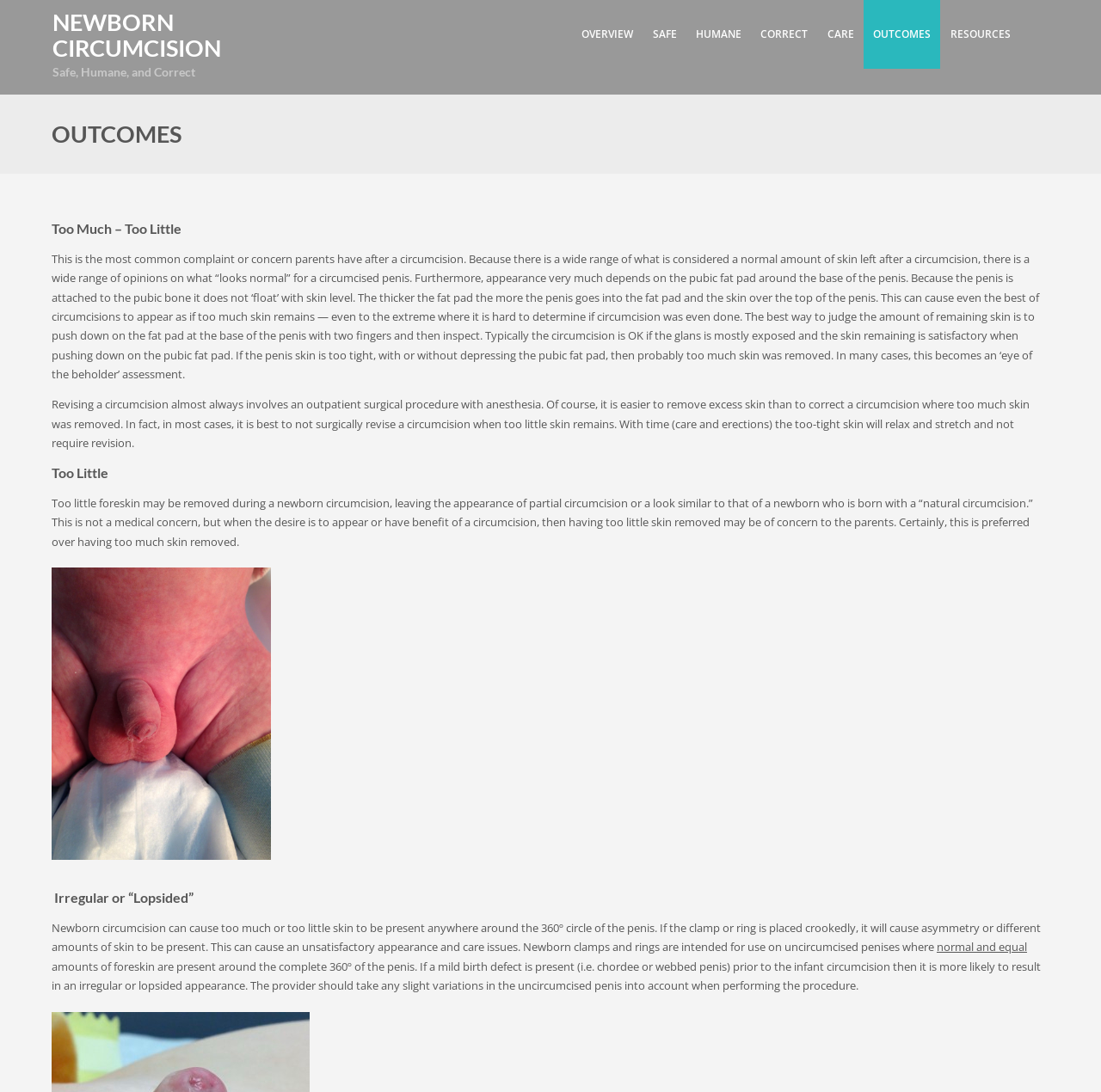How can you judge the amount of remaining skin after a circumcision?
Use the screenshot to answer the question with a single word or phrase.

Push down on the fat pad